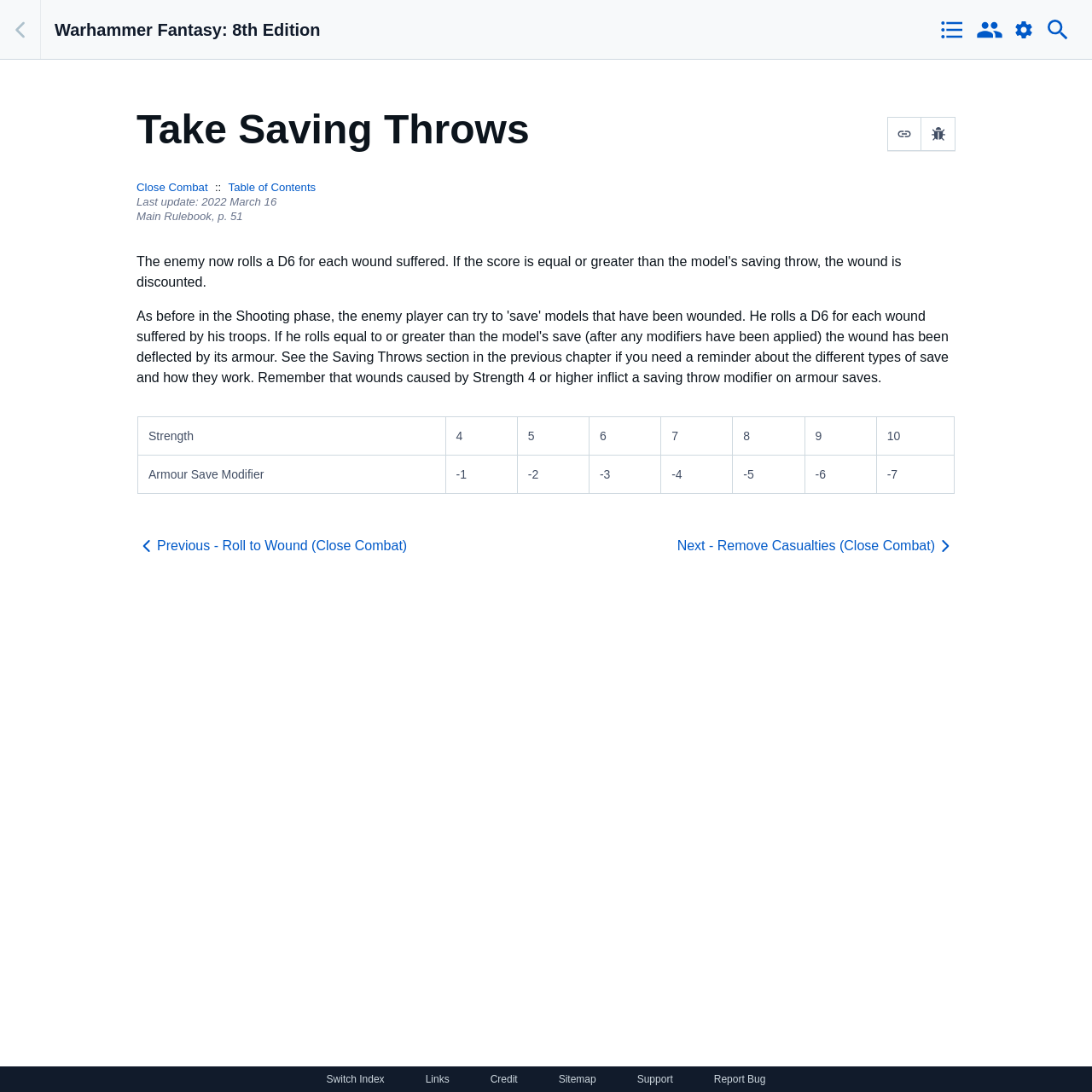Please locate the clickable area by providing the bounding box coordinates to follow this instruction: "click on Close Combat".

[0.125, 0.166, 0.19, 0.177]